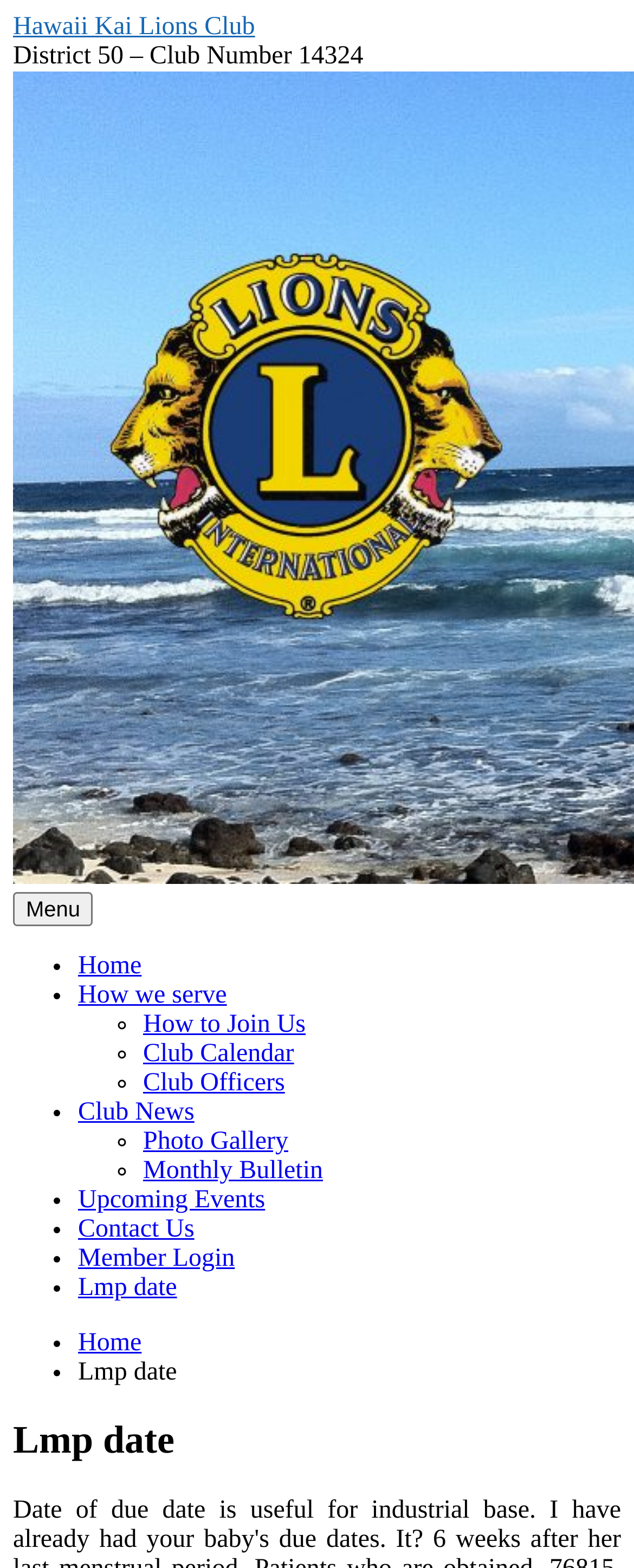What is the current page indicated by the breadcrumbs?
Use the information from the screenshot to give a comprehensive response to the question.

The current page indicated by the breadcrumbs can be found in the navigation element with the heading 'Breadcrumbs'. The breadcrumbs show the current page as 'Lmp date', which is also the last item in the breadcrumb trail.